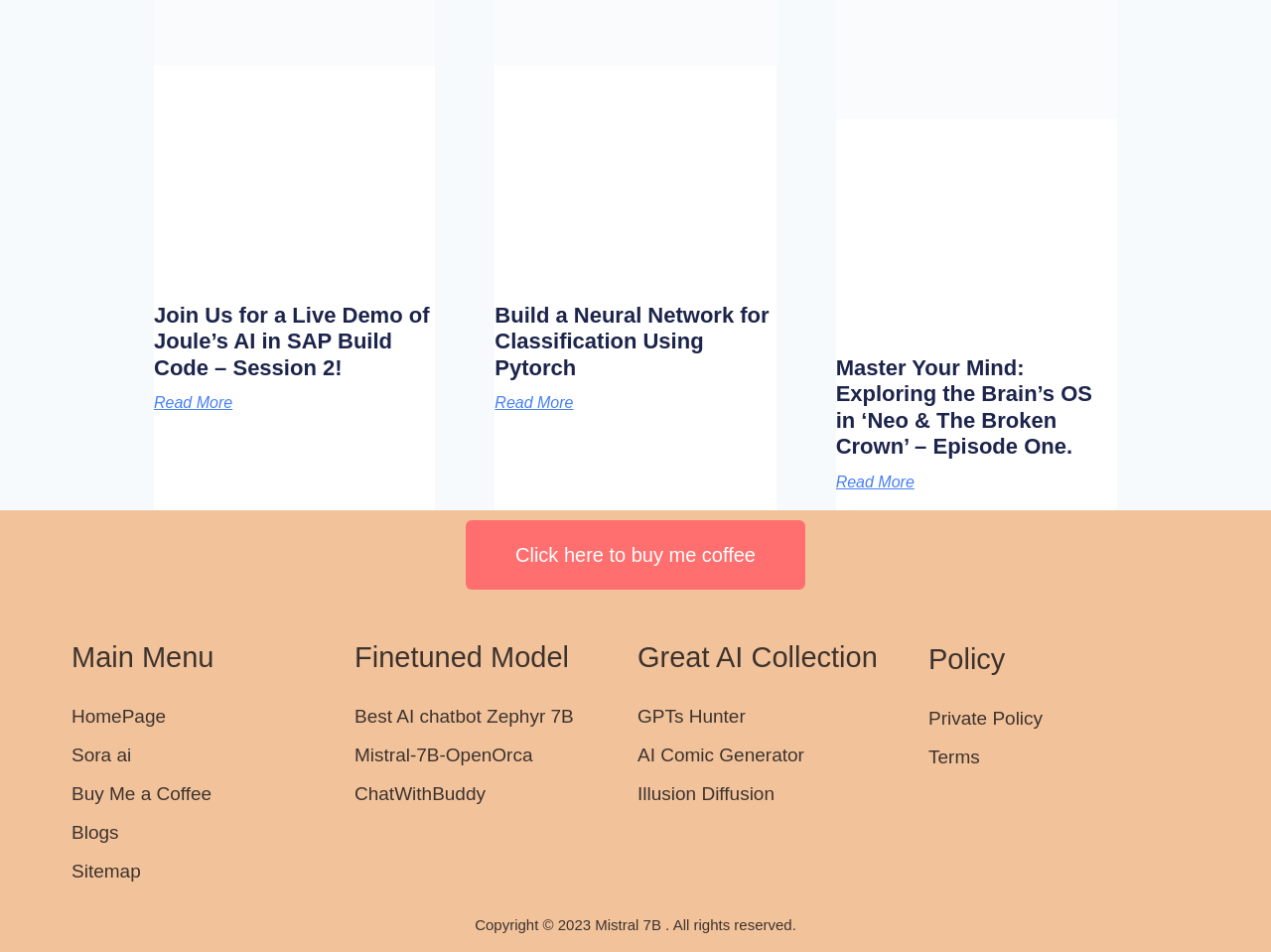Please answer the following question using a single word or phrase: 
How many 'Read More' links are there?

3